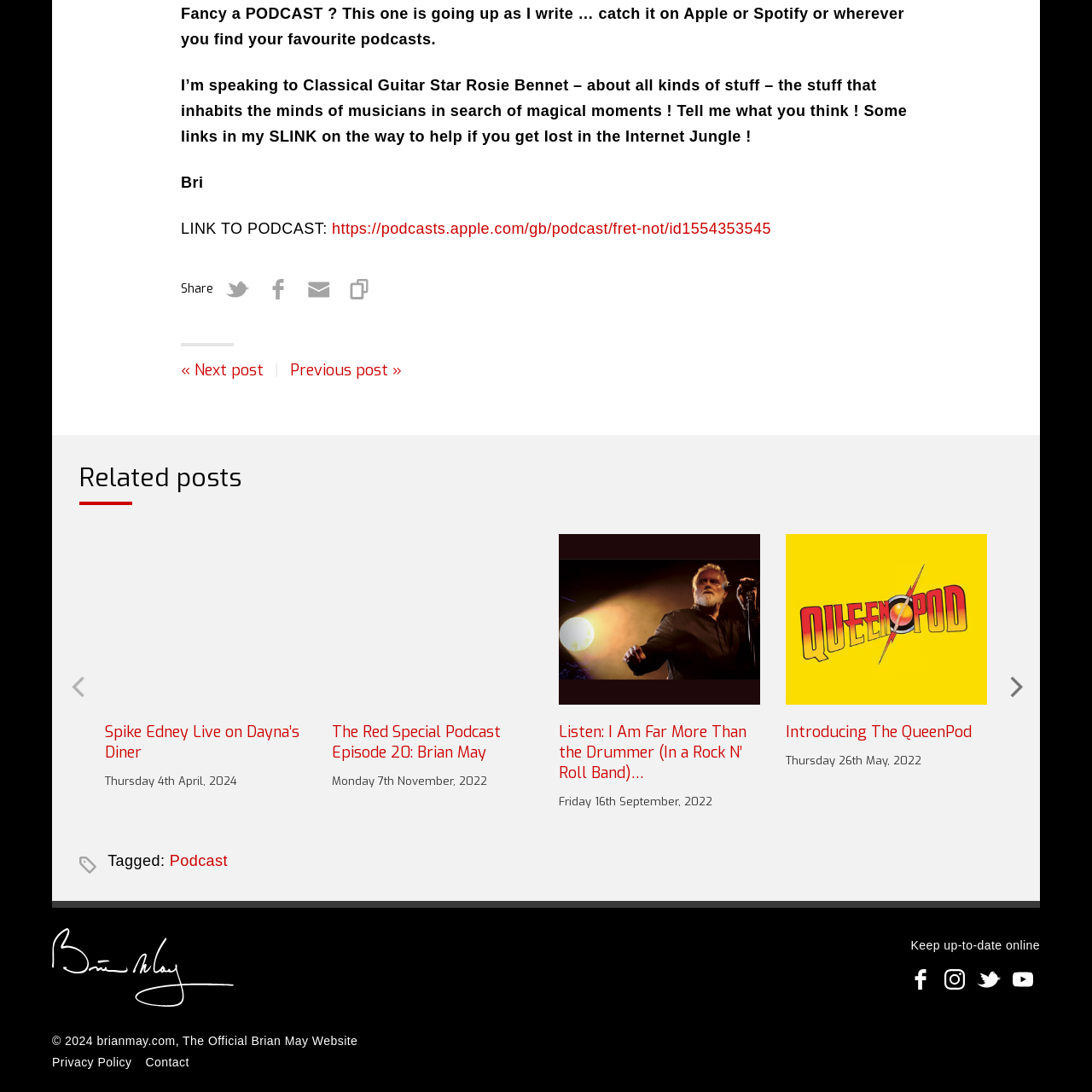View the area enclosed by the red box, What is the main topic of the podcast? Respond using one word or phrase.

Music and culture